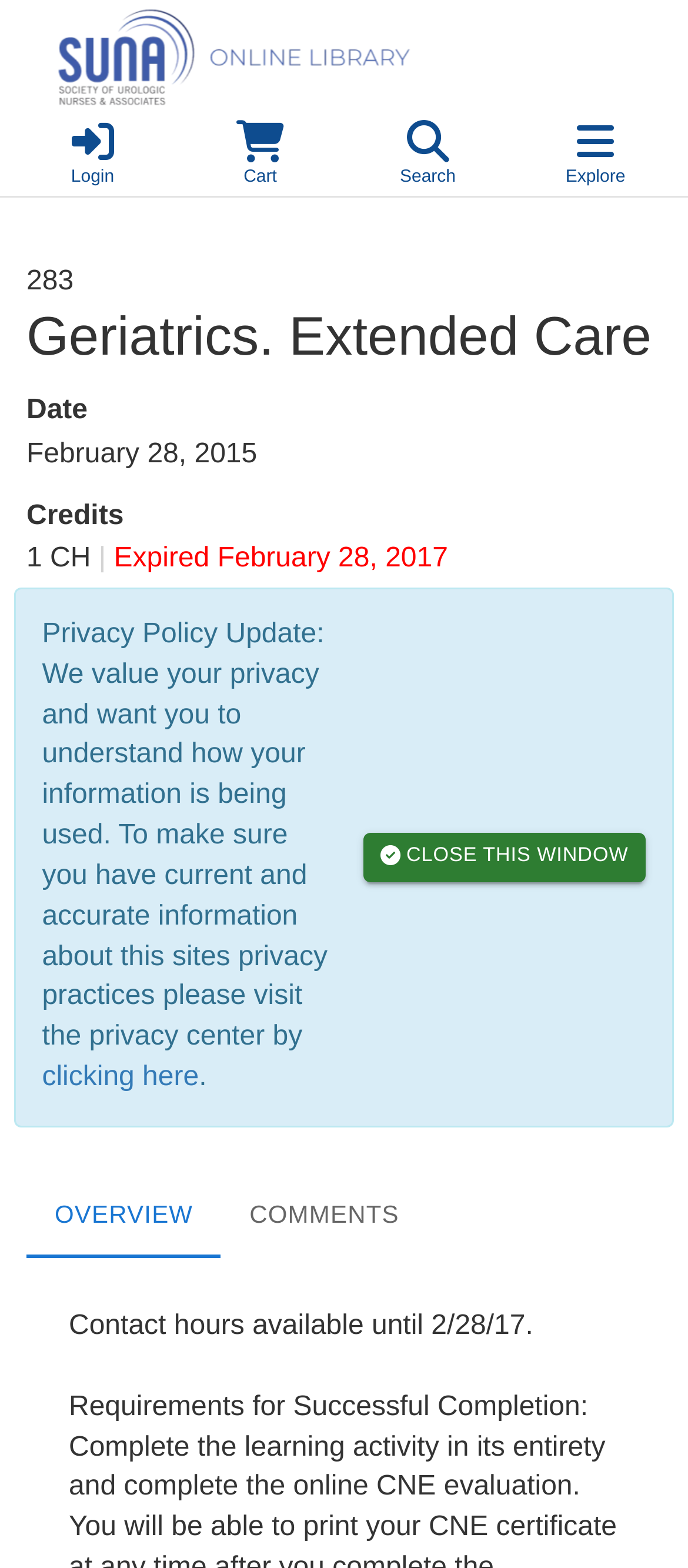Use a single word or phrase to answer the following:
What is the status of the product?

Expired